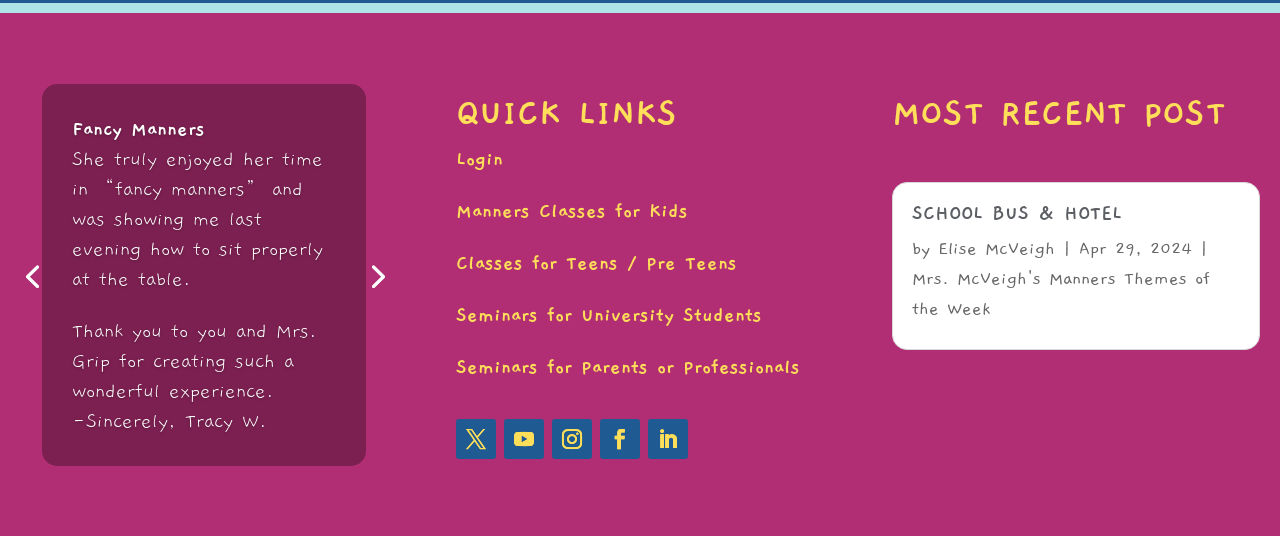Identify the bounding box of the UI component described as: "Elise McVeigh".

[0.733, 0.446, 0.824, 0.483]